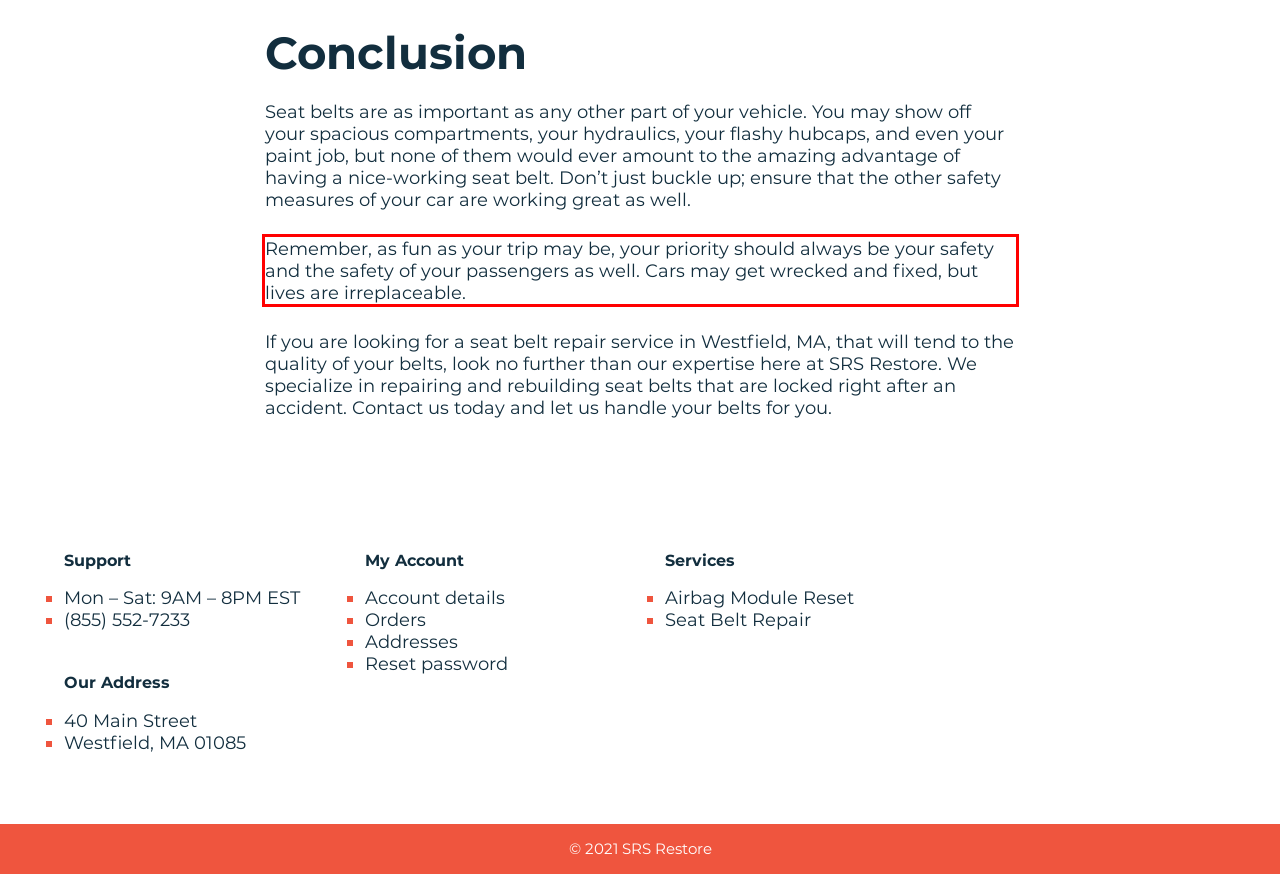From the given screenshot of a webpage, identify the red bounding box and extract the text content within it.

Remember, as fun as your trip may be, your priority should always be your safety and the safety of your passengers as well. Cars may get wrecked and fixed, but lives are irreplaceable.